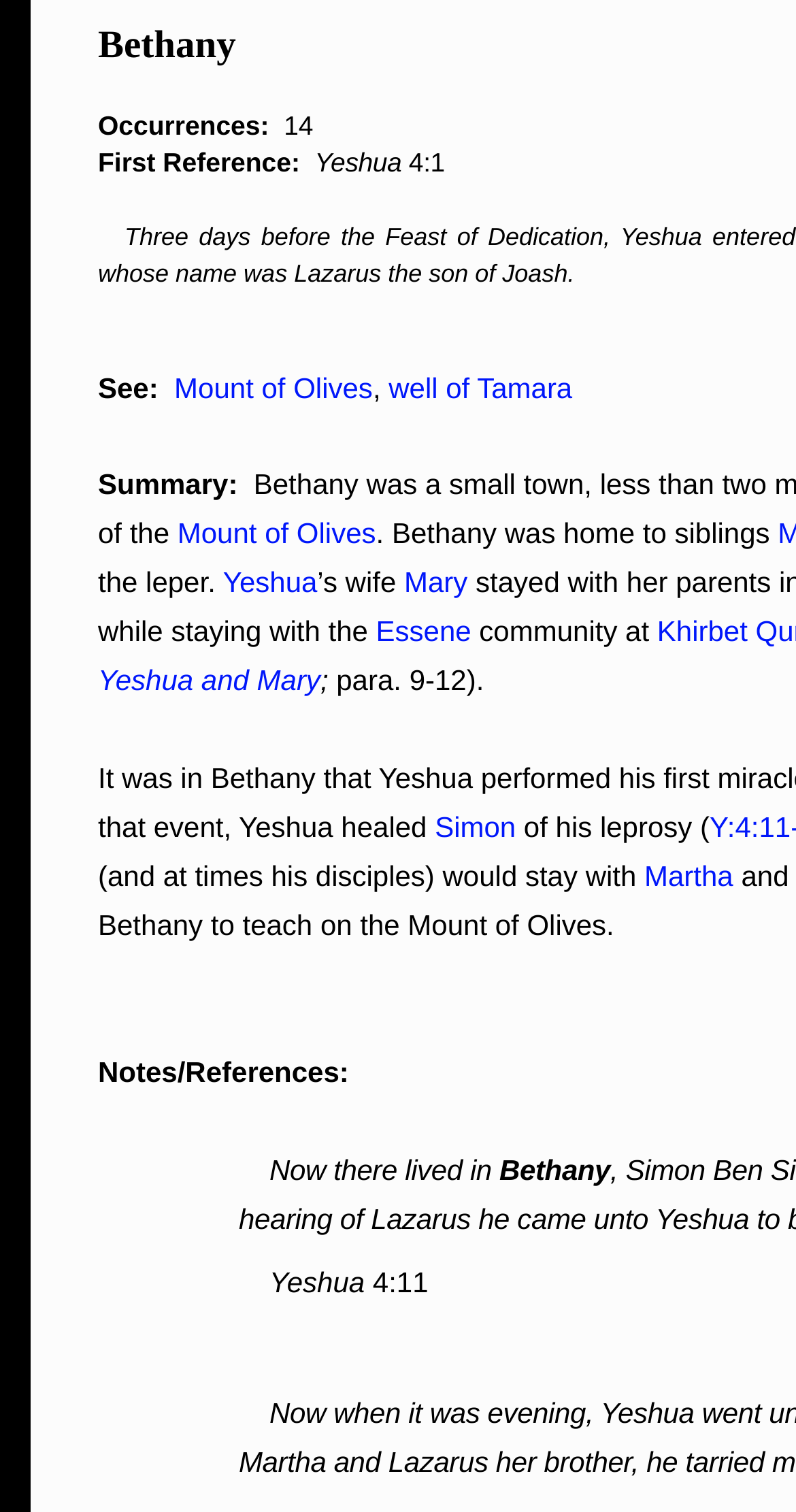Determine the bounding box coordinates of the UI element described by: "Yeshua".

[0.28, 0.374, 0.399, 0.396]